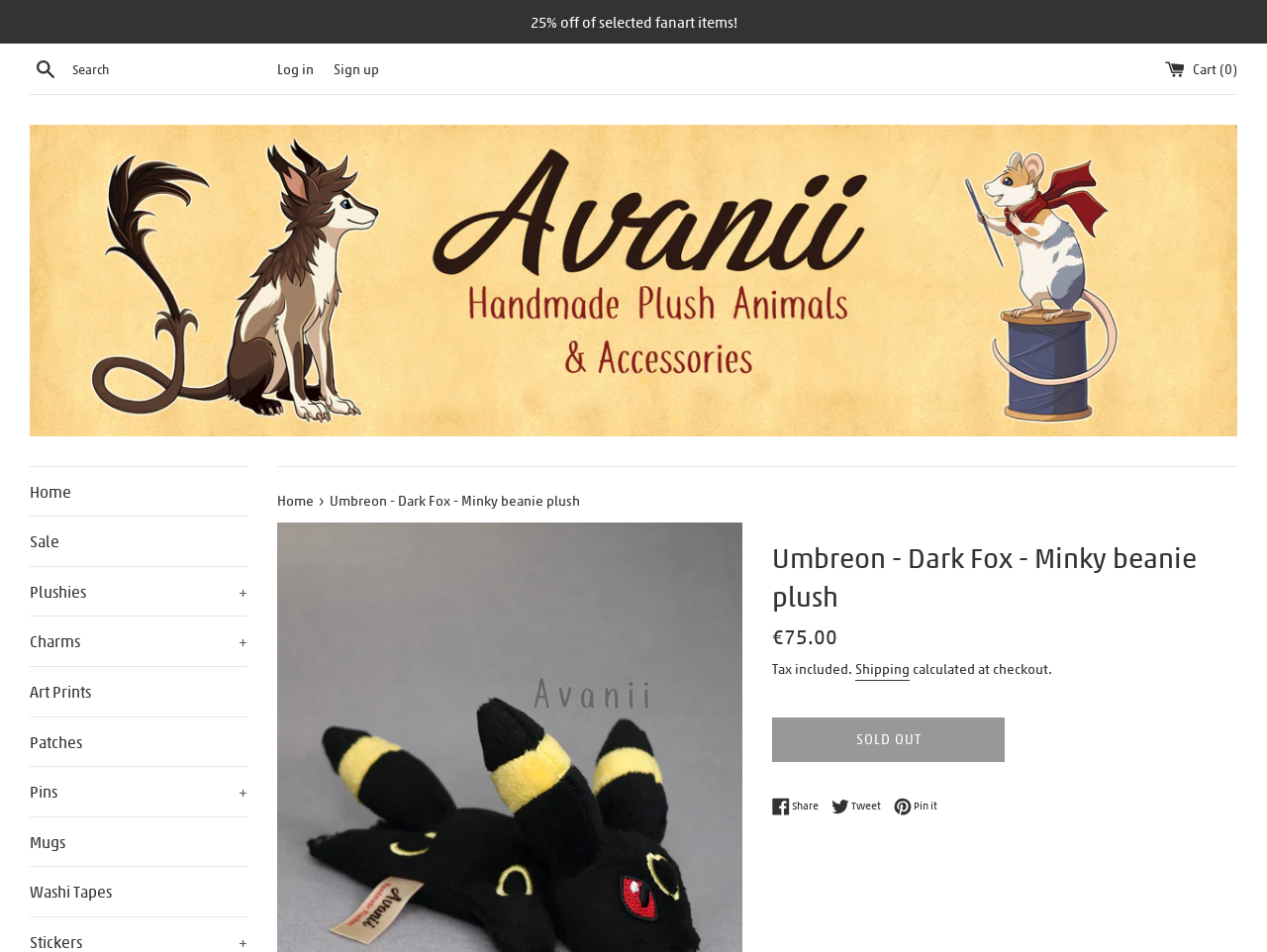Describe the webpage meticulously, covering all significant aspects.

This webpage is about a handmade Umbreon plushie made of super soft minky fabrics. At the top, there is a promotional link "25% off of selected fanart items!" followed by a search bar with a search button. On the right side of the search bar, there are links to "Log in", "Sign up", and "Cart (0)".

Below the search bar, there is a horizontal separator, and then a large banner with the website's logo "Avanii Creations" and an image. Under the banner, there are navigation links to different sections of the website, including "Home", "Sale", "Plushies", "Charms", "Art Prints", "Patches", "Pins", "Mugs", and "Washi Tapes".

In the main content area, there is a navigation path indicating the current page, "Umbreon - Dark Fox - Minky beanie plush". Below the navigation path, there is a heading with the same title. The product information is displayed, including the regular price and a note that tax is included. There is also a link to "Shipping" and a note that the shipping cost will be calculated at checkout.

Unfortunately, the product is currently "SOLD OUT", as indicated by a disabled button. Below the product information, there are social media links to share the product on Facebook, Twitter, and Pinterest.